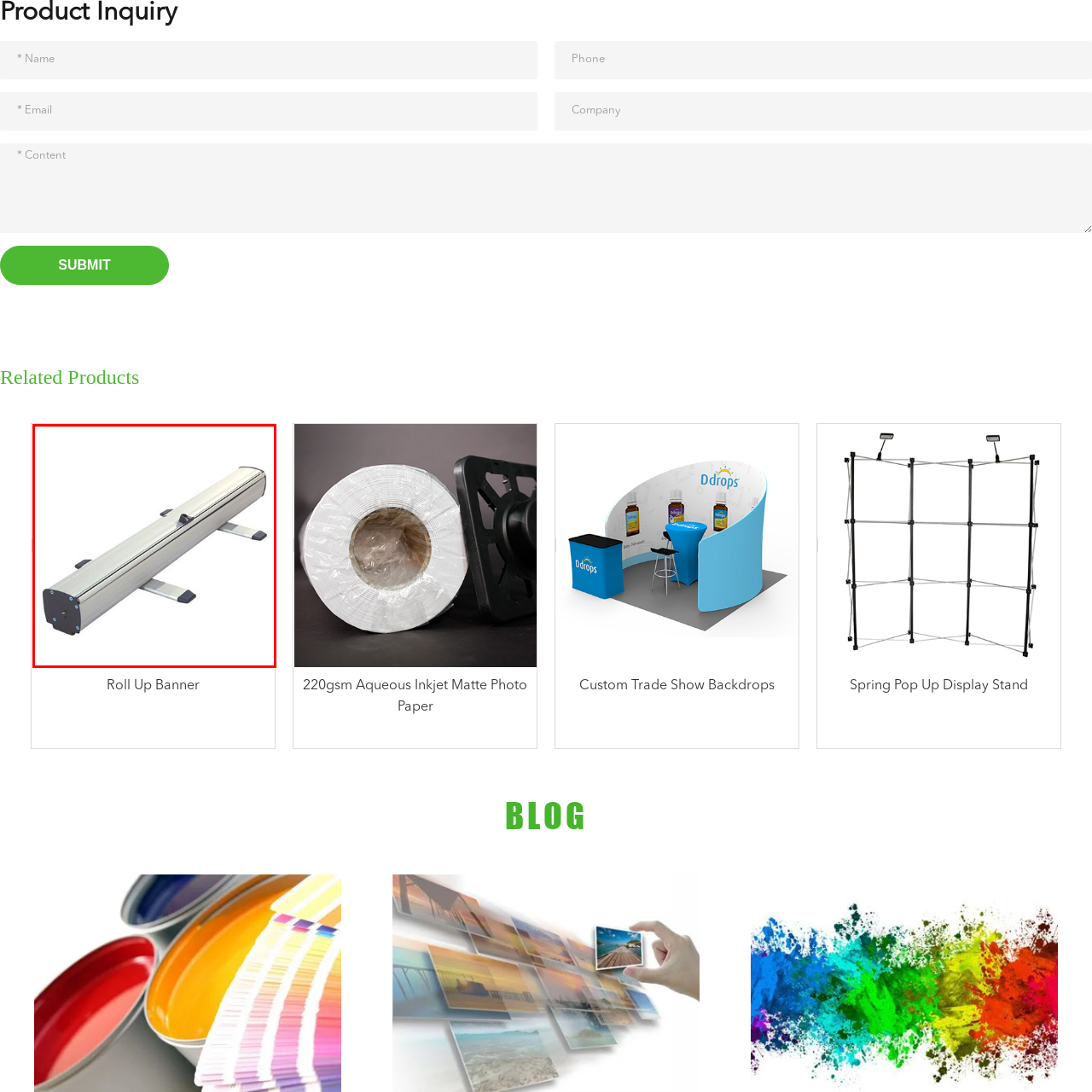What happens to the banners when not in use?
Analyze the image encased by the red bounding box and elaborate on your answer to the question.

According to the caption, the banners can be easily rolled up and stored securely when not in use, which suggests that the stand is designed for convenient storage and transportation.